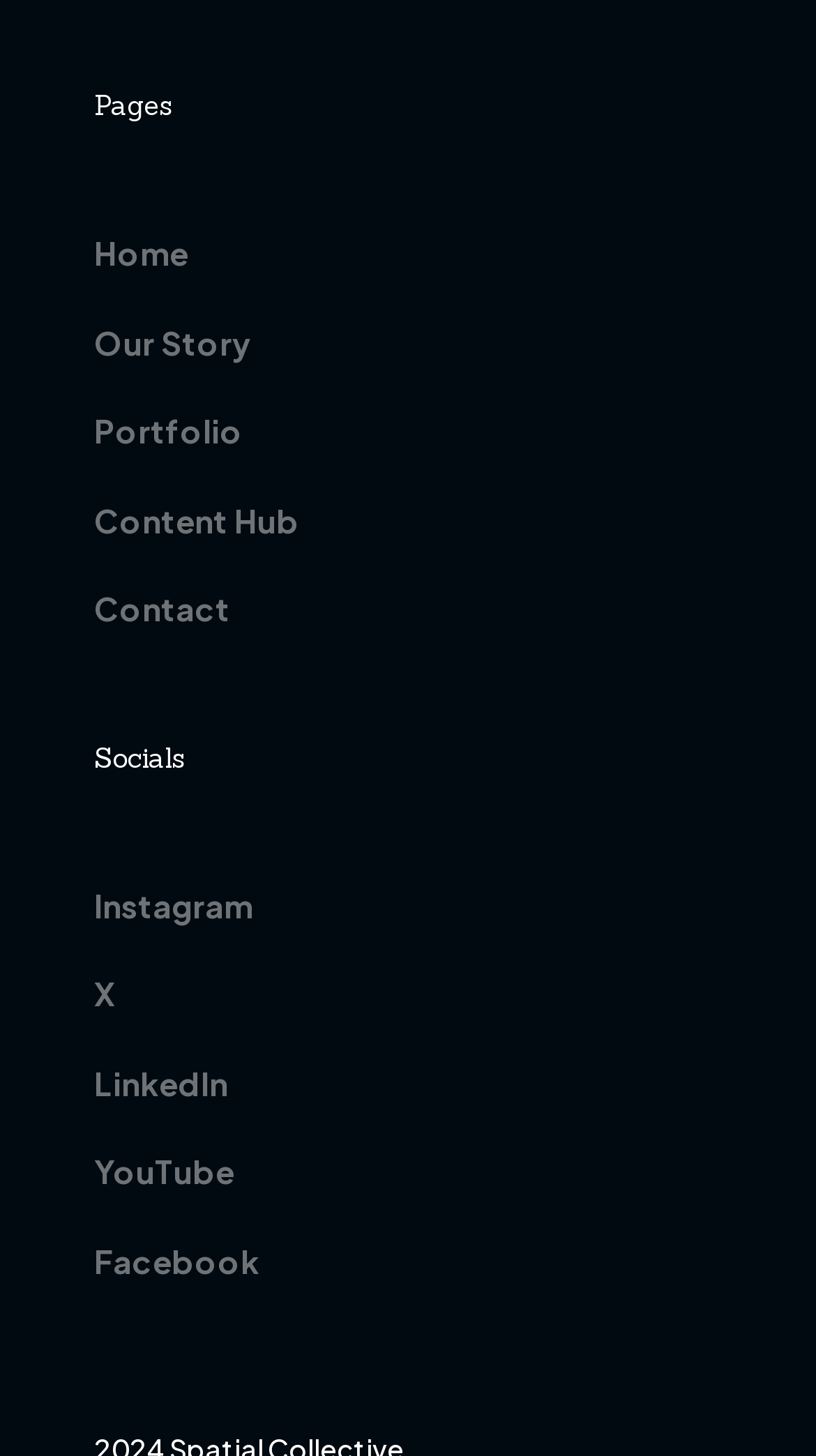Provide the bounding box coordinates of the section that needs to be clicked to accomplish the following instruction: "connect on instagram."

[0.115, 0.592, 0.885, 0.653]